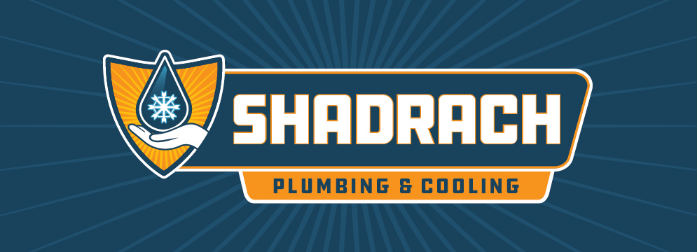What is the shape of the emblem in the logo?
Provide a thorough and detailed answer to the question.

The caption explicitly states that the emblem includes a shield design, which symbolizes protection and reliability.